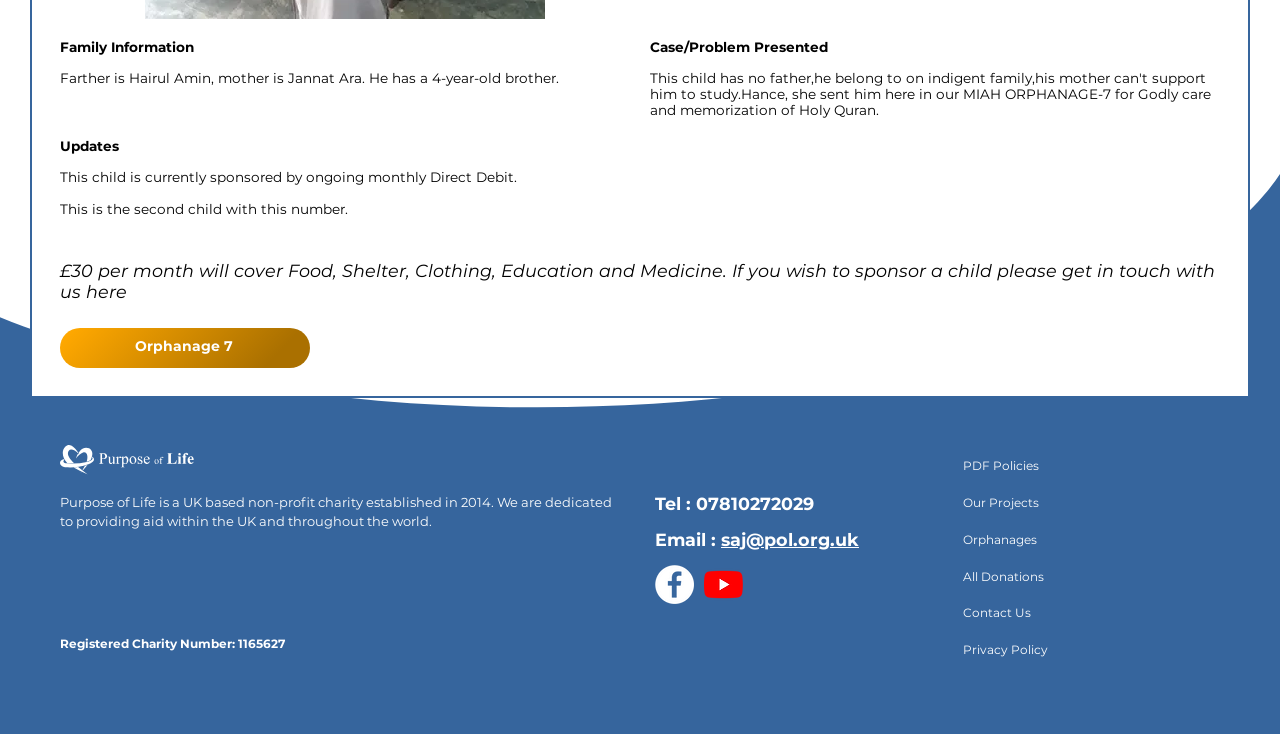Locate the bounding box of the UI element based on this description: "aria-label="YouTube"". Provide four float numbers between 0 and 1 as [left, top, right, bottom].

[0.55, 0.77, 0.58, 0.823]